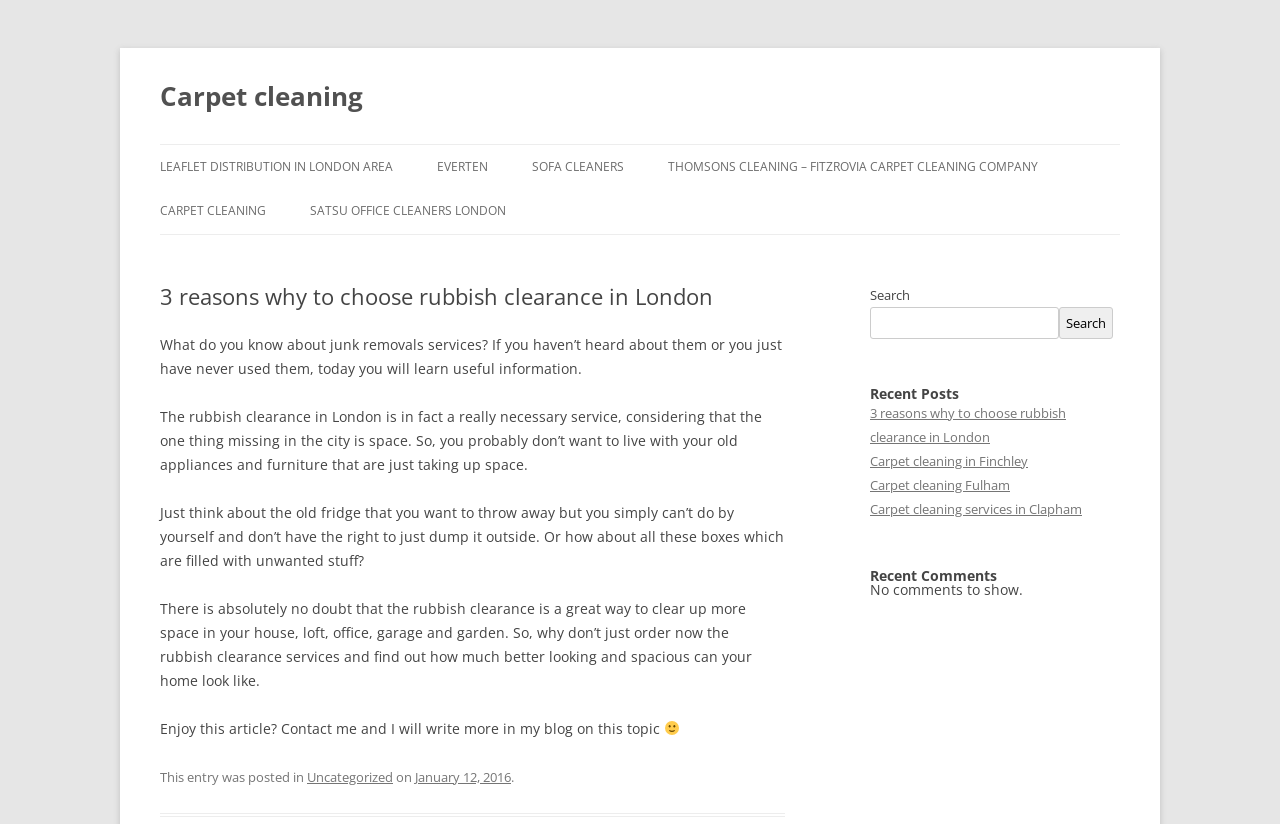Determine the bounding box of the UI element mentioned here: "Carpet cleaning in Finchley". The coordinates must be in the format [left, top, right, bottom] with values ranging from 0 to 1.

[0.68, 0.548, 0.803, 0.57]